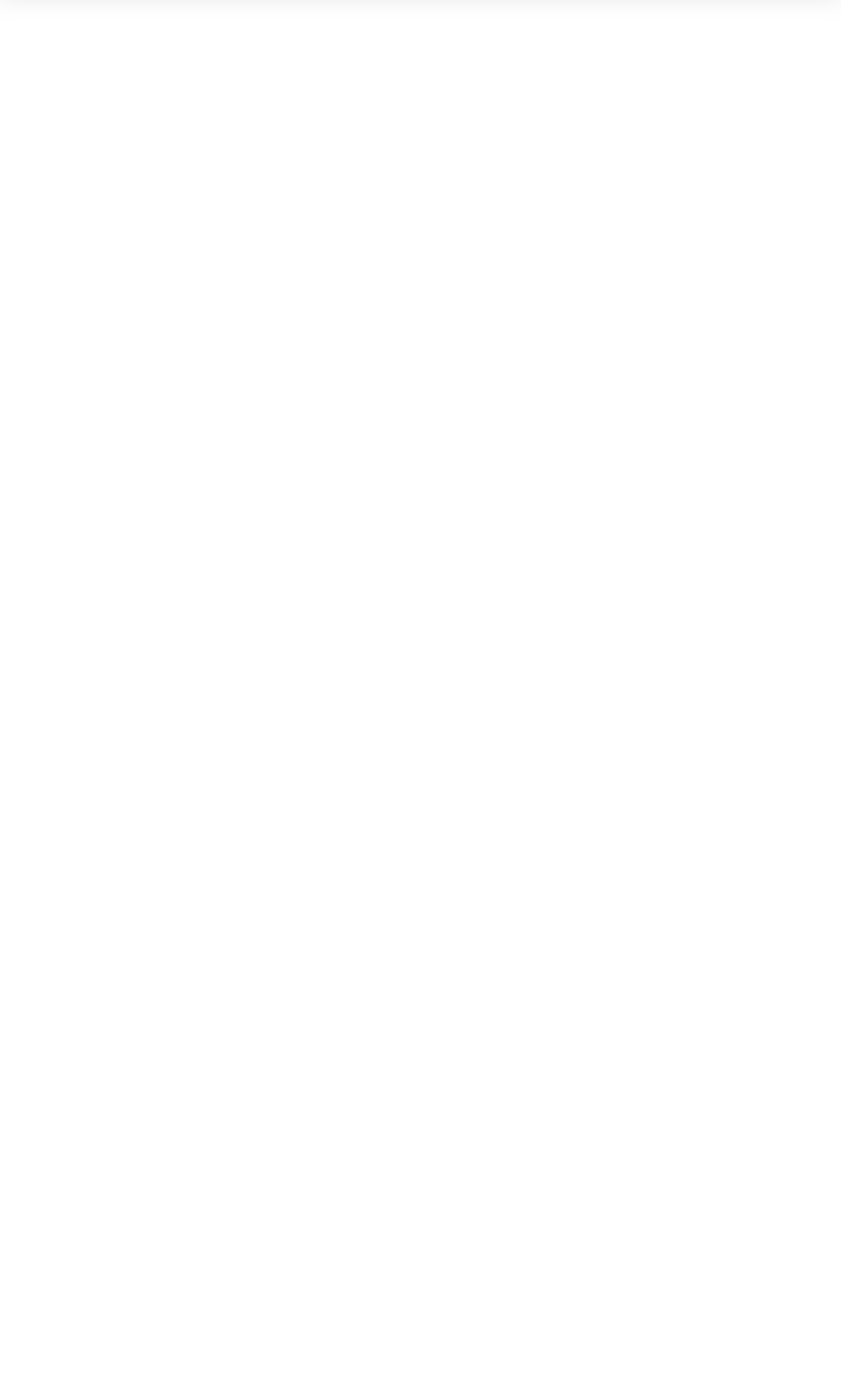Could you highlight the region that needs to be clicked to execute the instruction: "Sign up to receive campaign updates"?

None